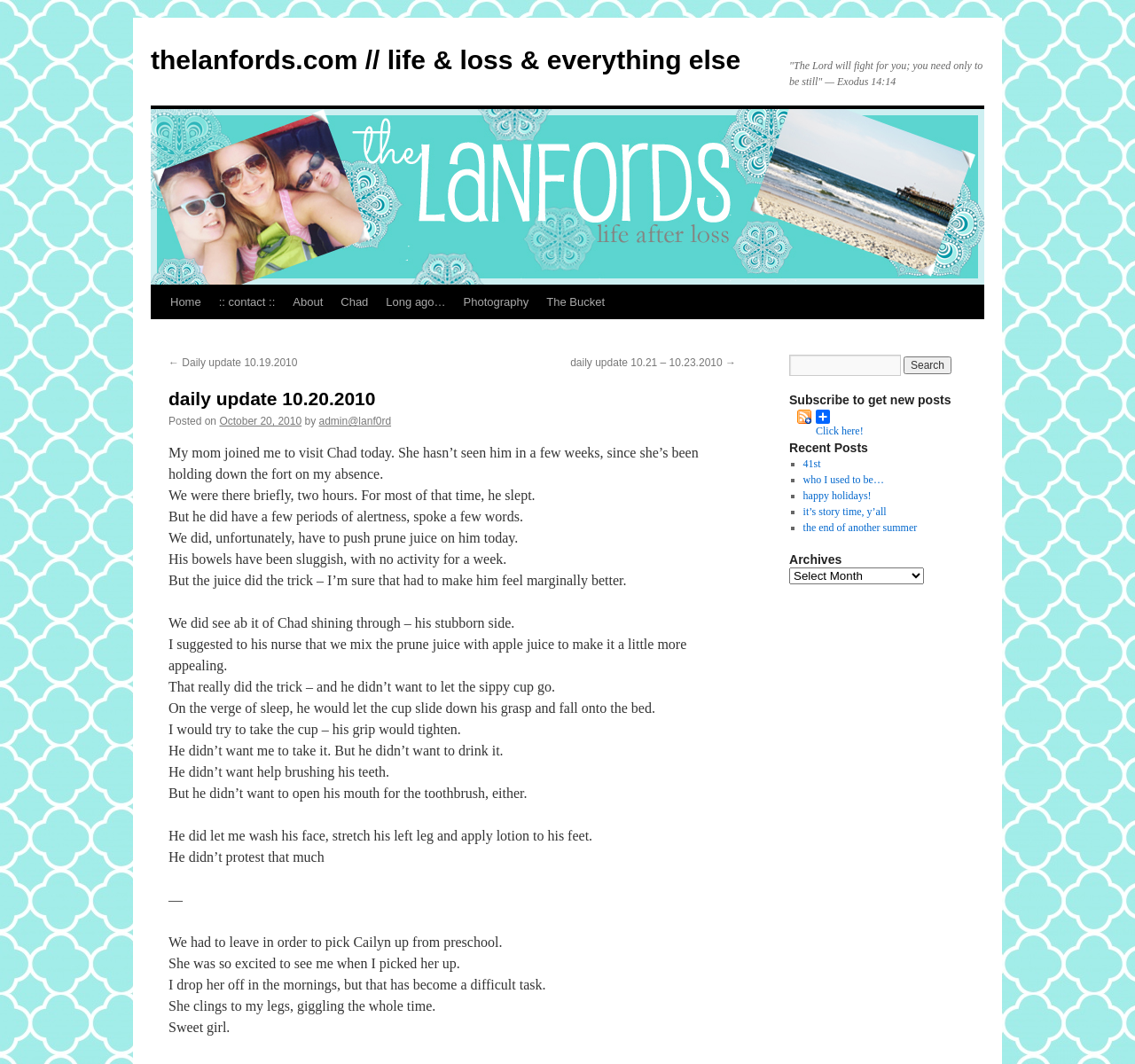Bounding box coordinates are specified in the format (top-left x, top-left y, bottom-right x, bottom-right y). All values are floating point numbers bounded between 0 and 1. Please provide the bounding box coordinate of the region this sentence describes: Home

[0.142, 0.268, 0.185, 0.3]